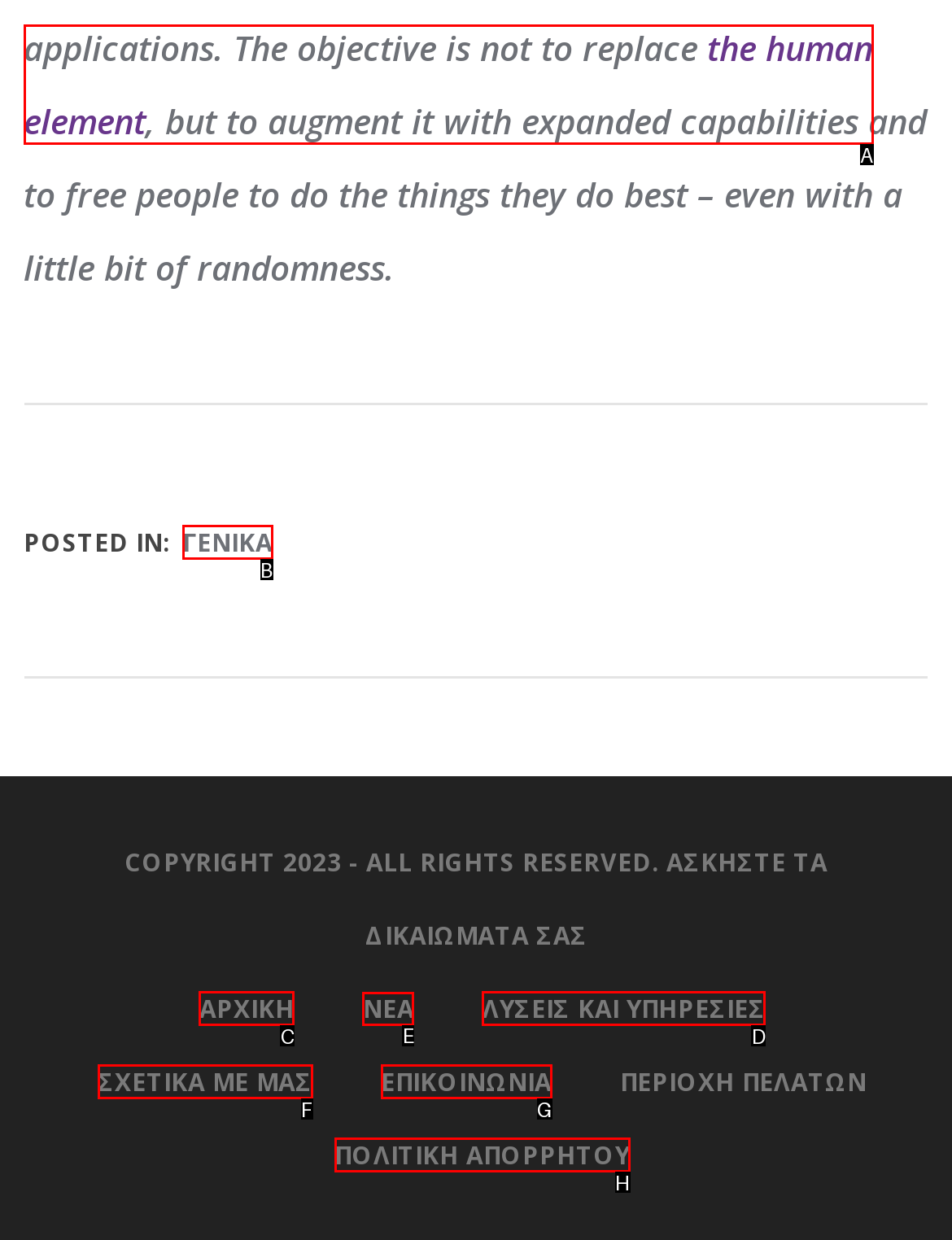Which HTML element should be clicked to complete the task: read the latest news? Answer with the letter of the corresponding option.

E